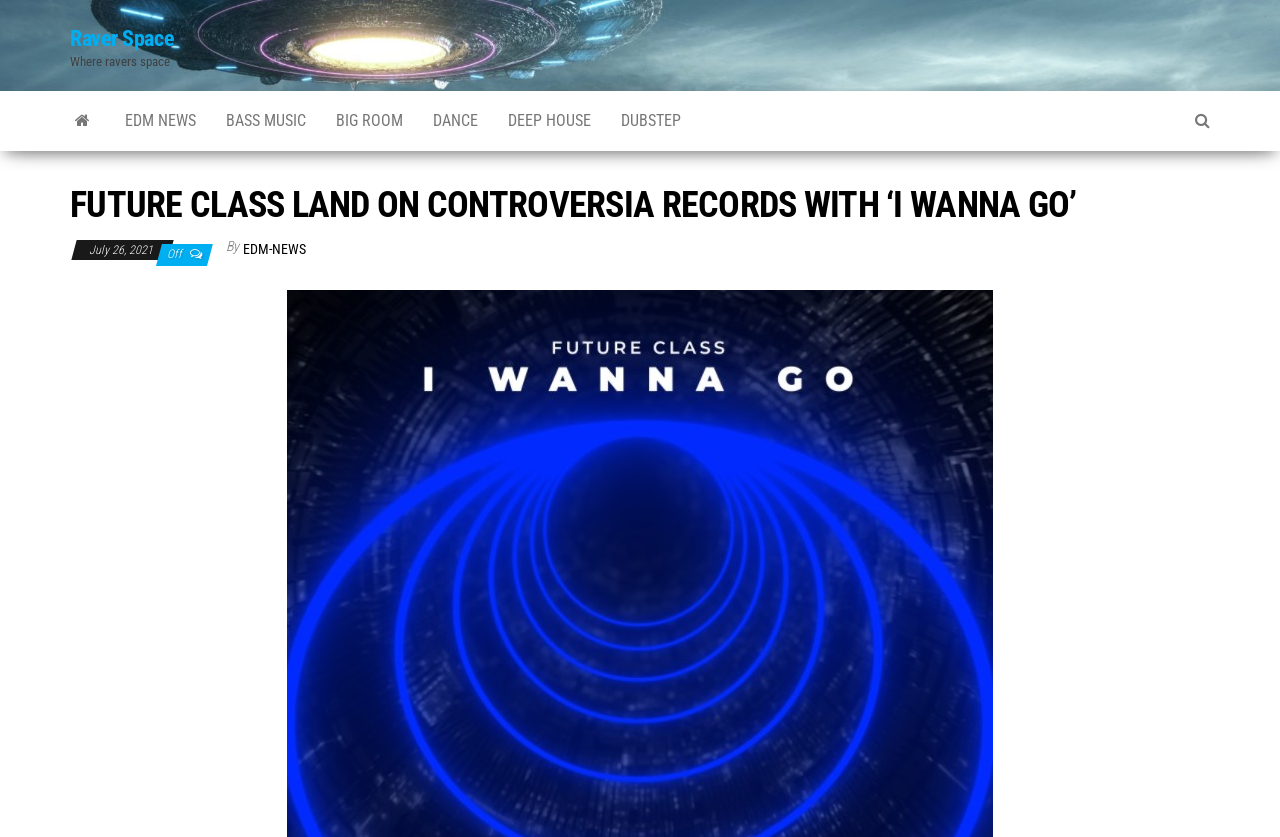Reply to the question with a single word or phrase:
What is the name of the record label?

Controversia Records